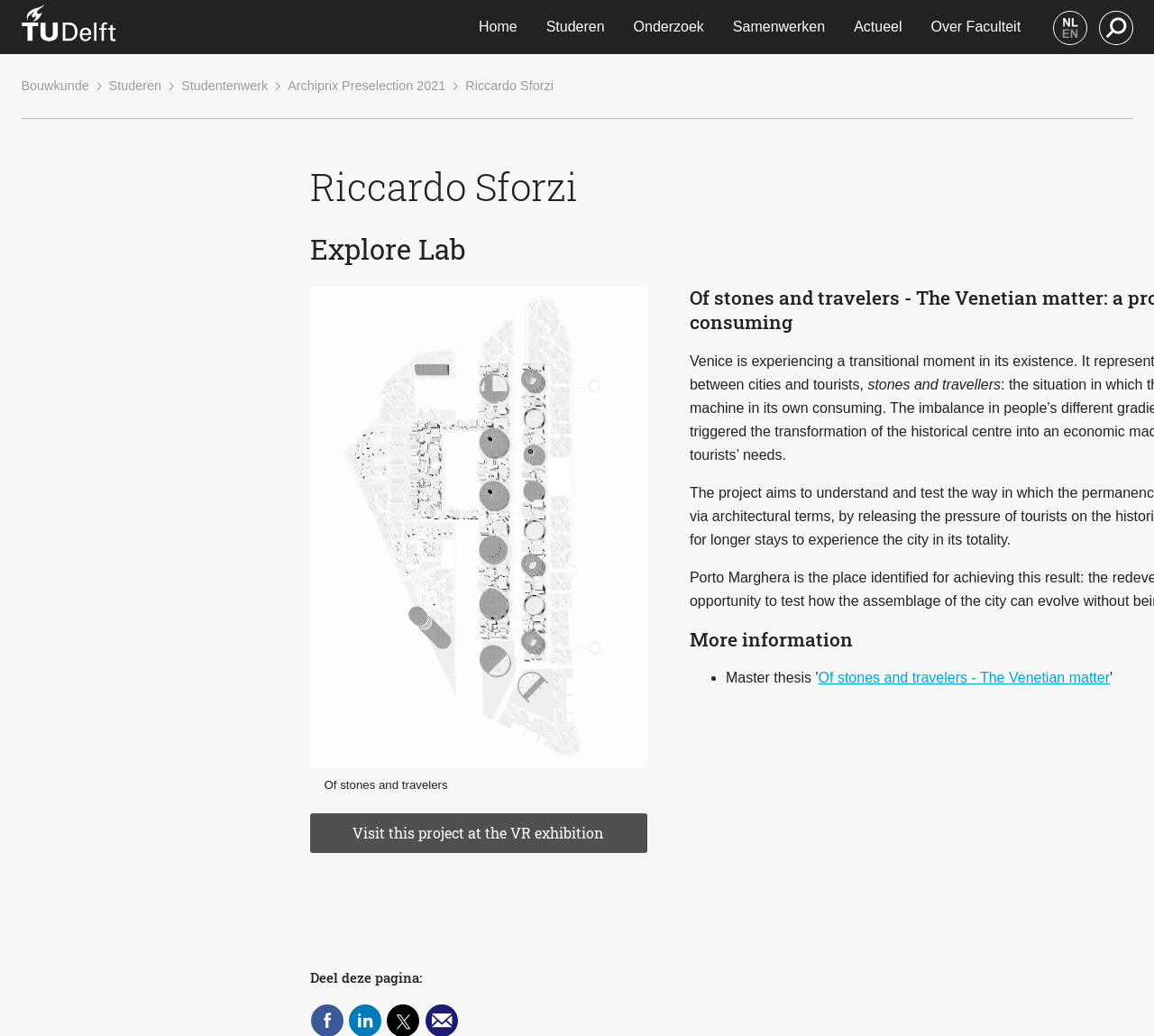Create a detailed narrative of the webpage’s visual and textual elements.

This webpage is about Riccardo Sforzi, and it appears to be a personal profile or project page. At the top left, there is a link to the TU Delft homepage, accompanied by a small image. Next to it, there are several links to different sections of the website, including Home, Studeren, Onderzoek, and more.

Below these links, there is a section dedicated to Riccardo Sforzi. It starts with a heading that reads "Riccardo Sforzi" and is followed by another heading that says "Explore Lab". There is a figcaption with no text, and below it, there is a static text that reads "Of stones and travelers". 

Further down, there is a link to visit a project at a VR exhibition, and a static text that reads "stones and travellers". There is also a list marker and a link to a project titled "Of stones and travelers - The Venetian matter". 

At the bottom of the page, there is a heading that says "Deel deze pagina:", which translates to "Share this page:".